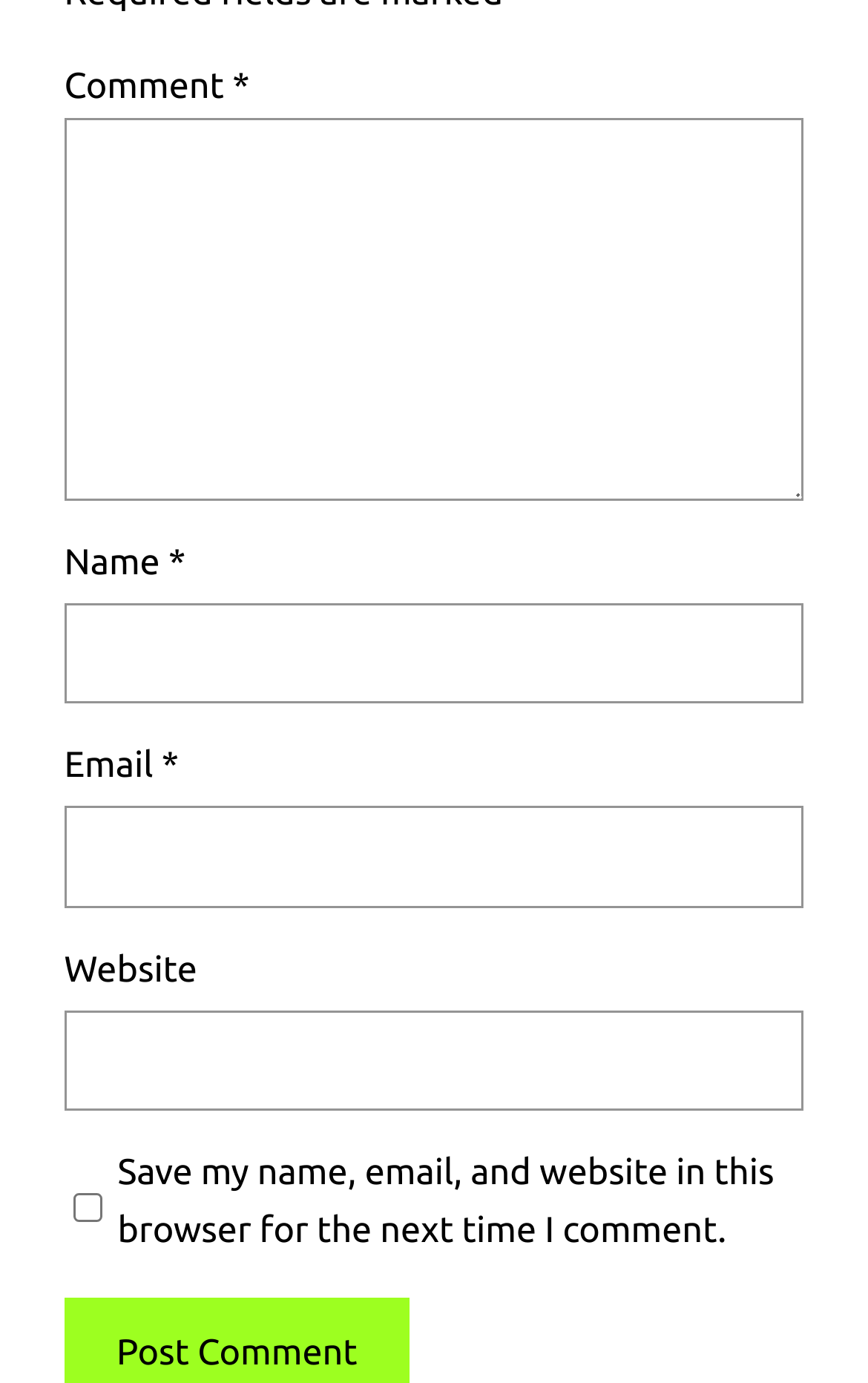Locate the bounding box of the UI element based on this description: "parent_node: Comment * name="comment"". Provide four float numbers between 0 and 1 as [left, top, right, bottom].

[0.074, 0.085, 0.926, 0.361]